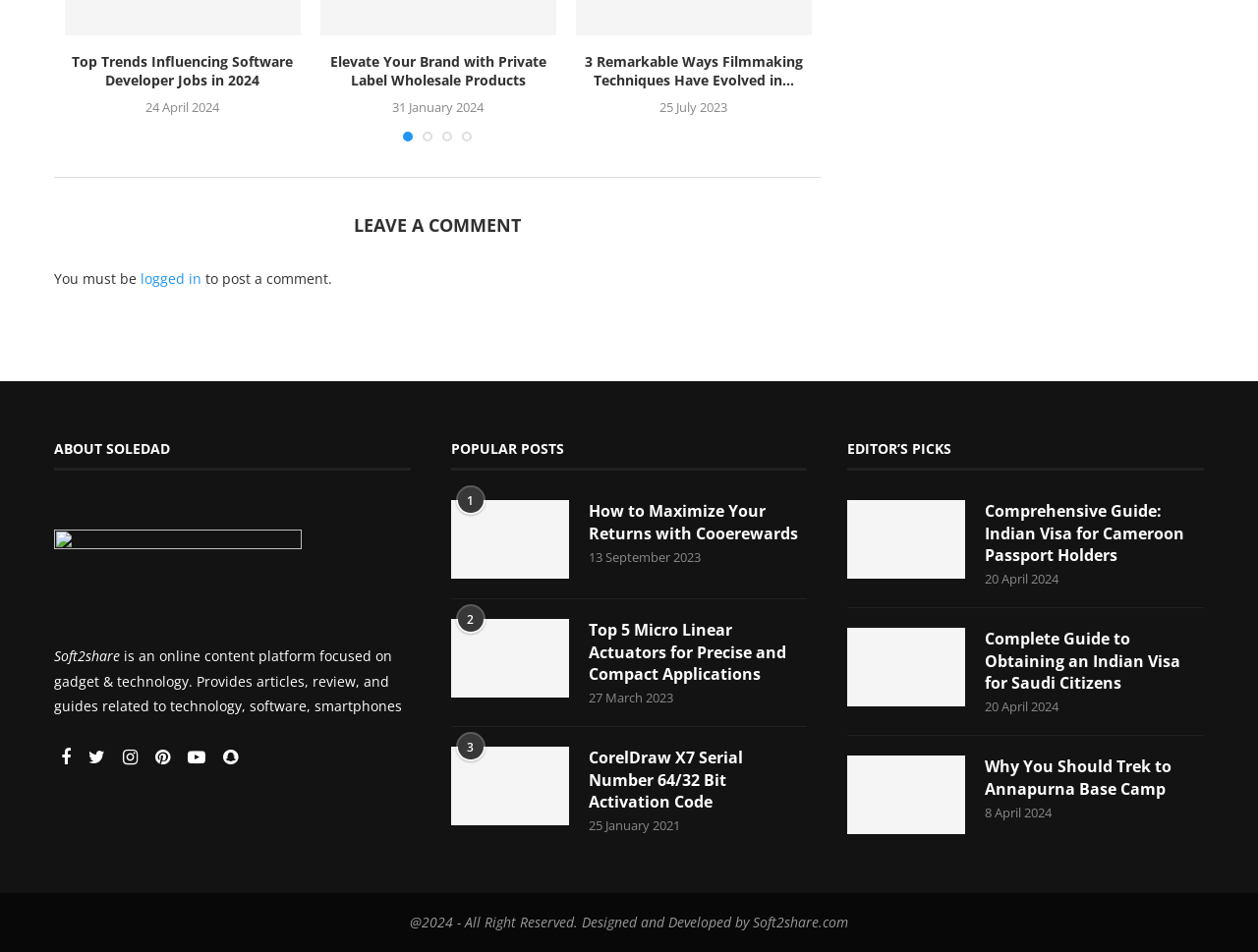Locate the bounding box coordinates of the element I should click to achieve the following instruction: "Click on the 'Top Trends Influencing Software Developer Jobs in 2024' link".

[0.057, 0.054, 0.233, 0.094]